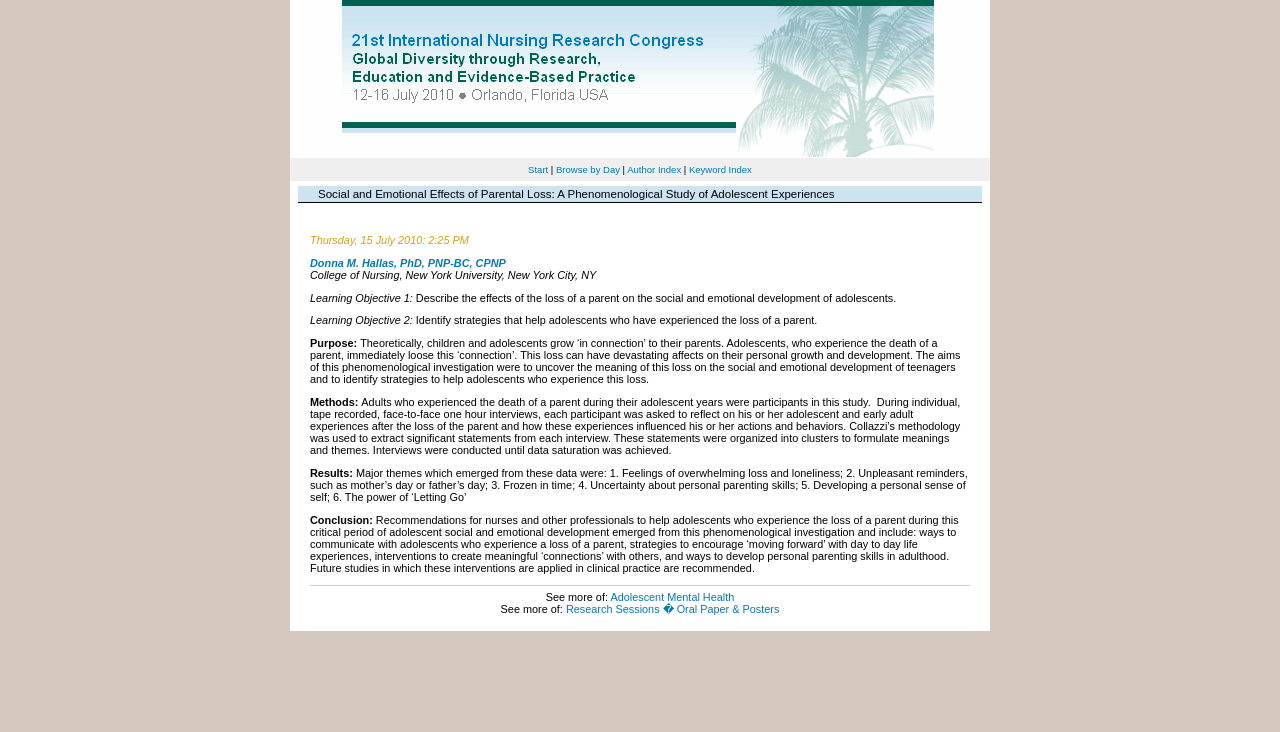Respond with a single word or phrase to the following question:
What are the major themes that emerged from the study?

Feelings of loss, reminders, frozen in time, etc.